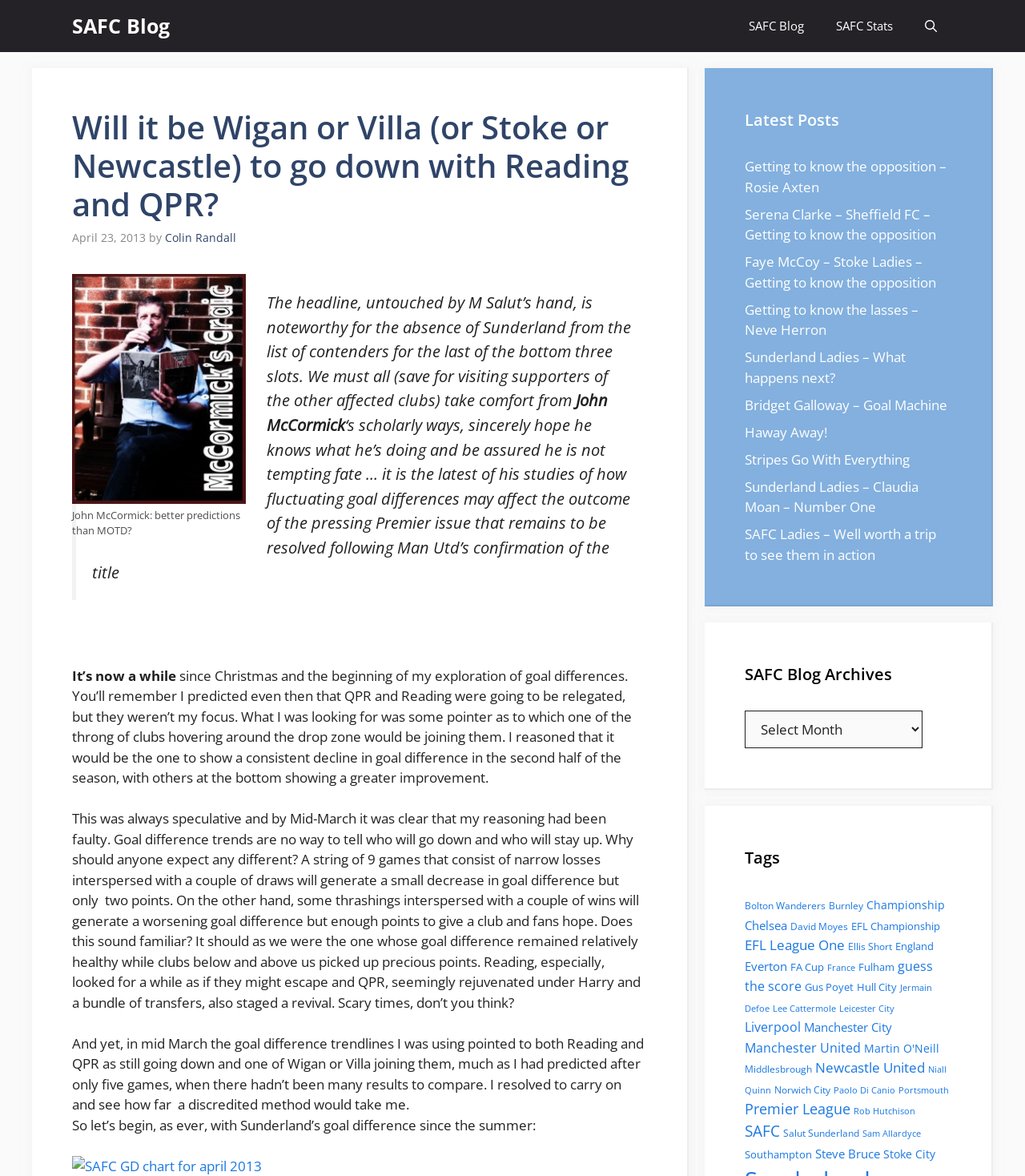What is the author of the article?
Give a one-word or short phrase answer based on the image.

Colin Randall